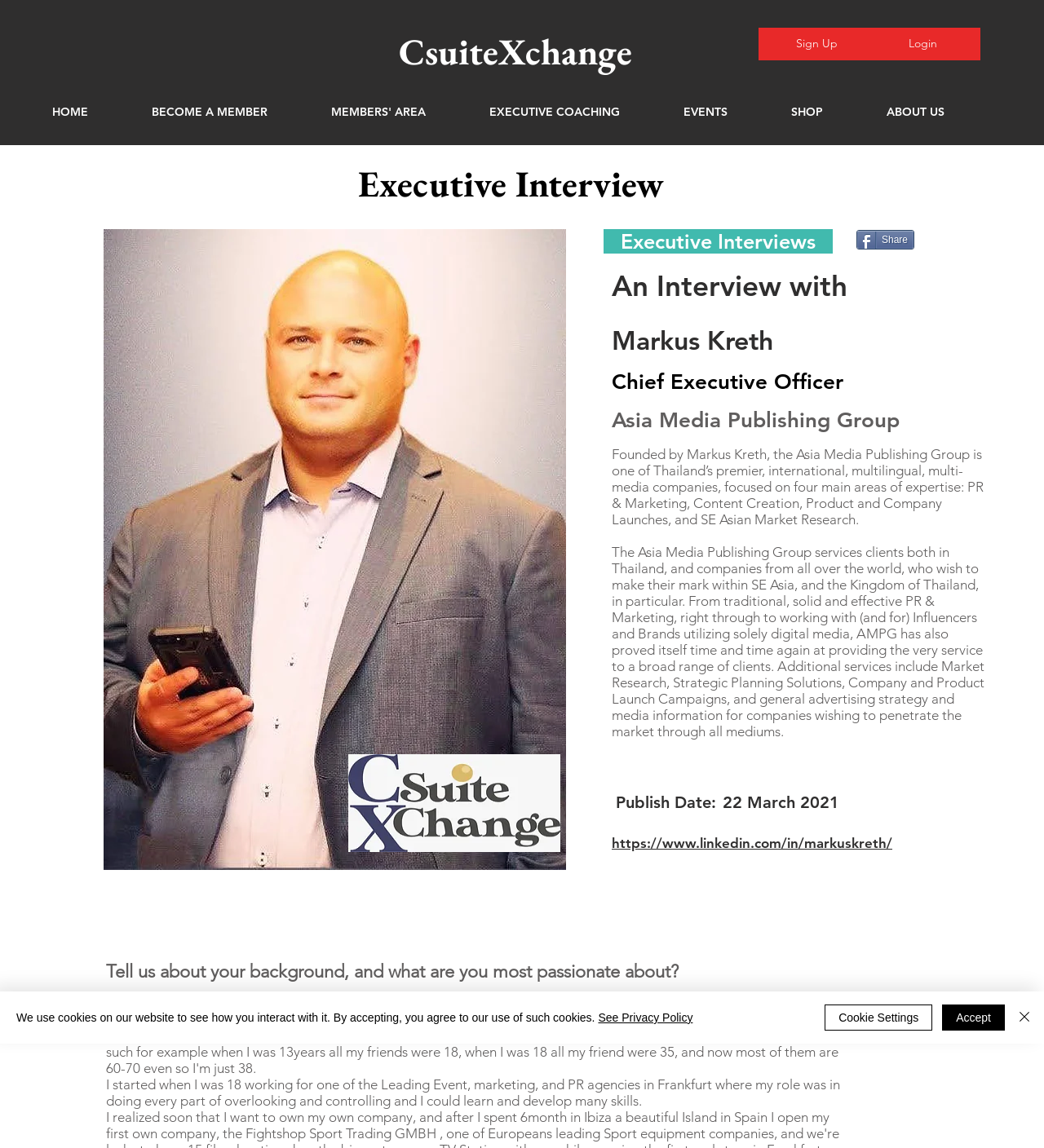What is the name of the person being interviewed?
Please give a detailed and elaborate answer to the question based on the image.

I found this answer by looking at the headings that describe the executive interview, which mention that the person being interviewed is Markus Kreth.